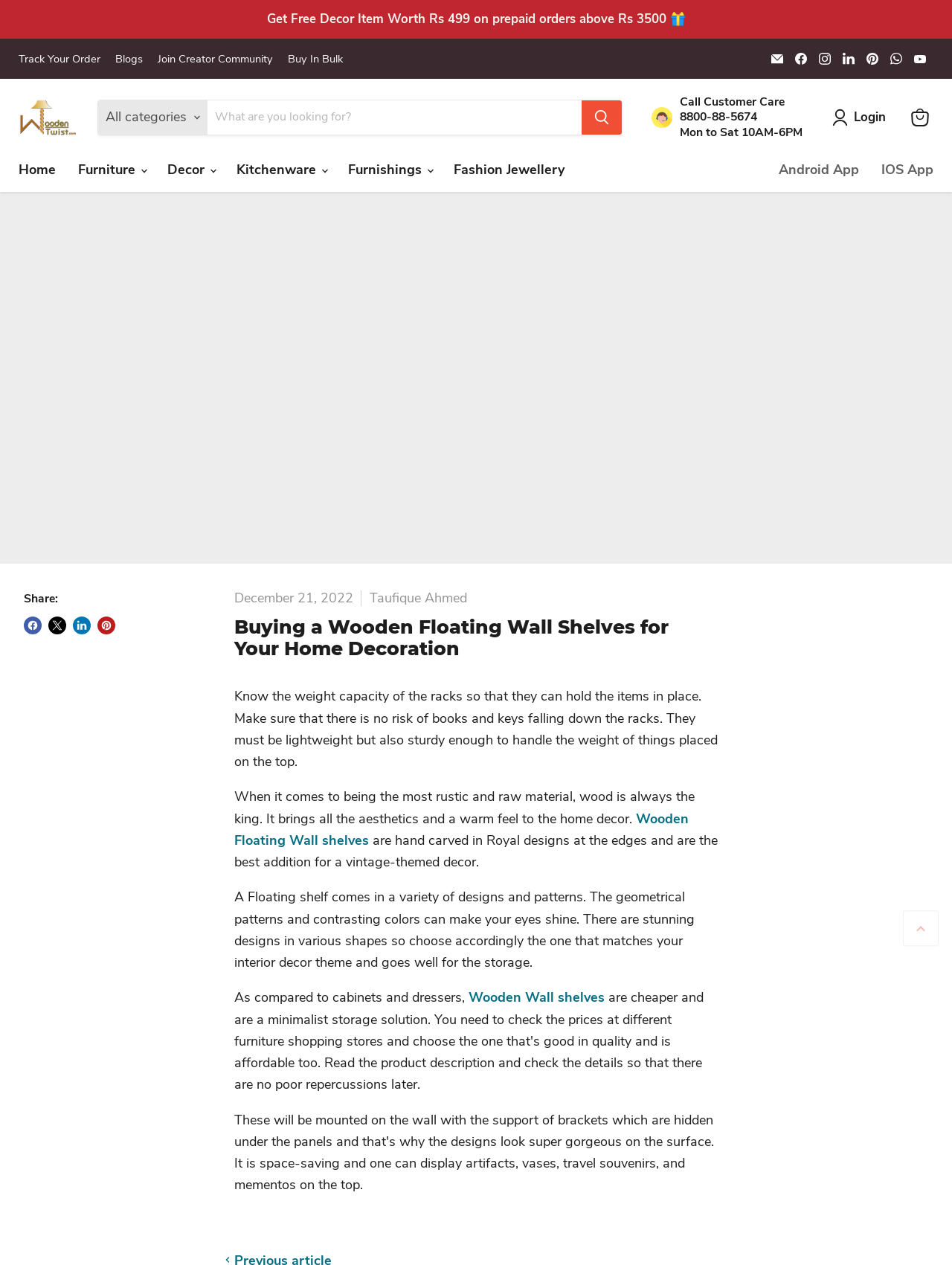Identify the coordinates of the bounding box for the element described below: "Join Creator Community". Return the coordinates as four float numbers between 0 and 1: [left, top, right, bottom].

[0.166, 0.041, 0.287, 0.051]